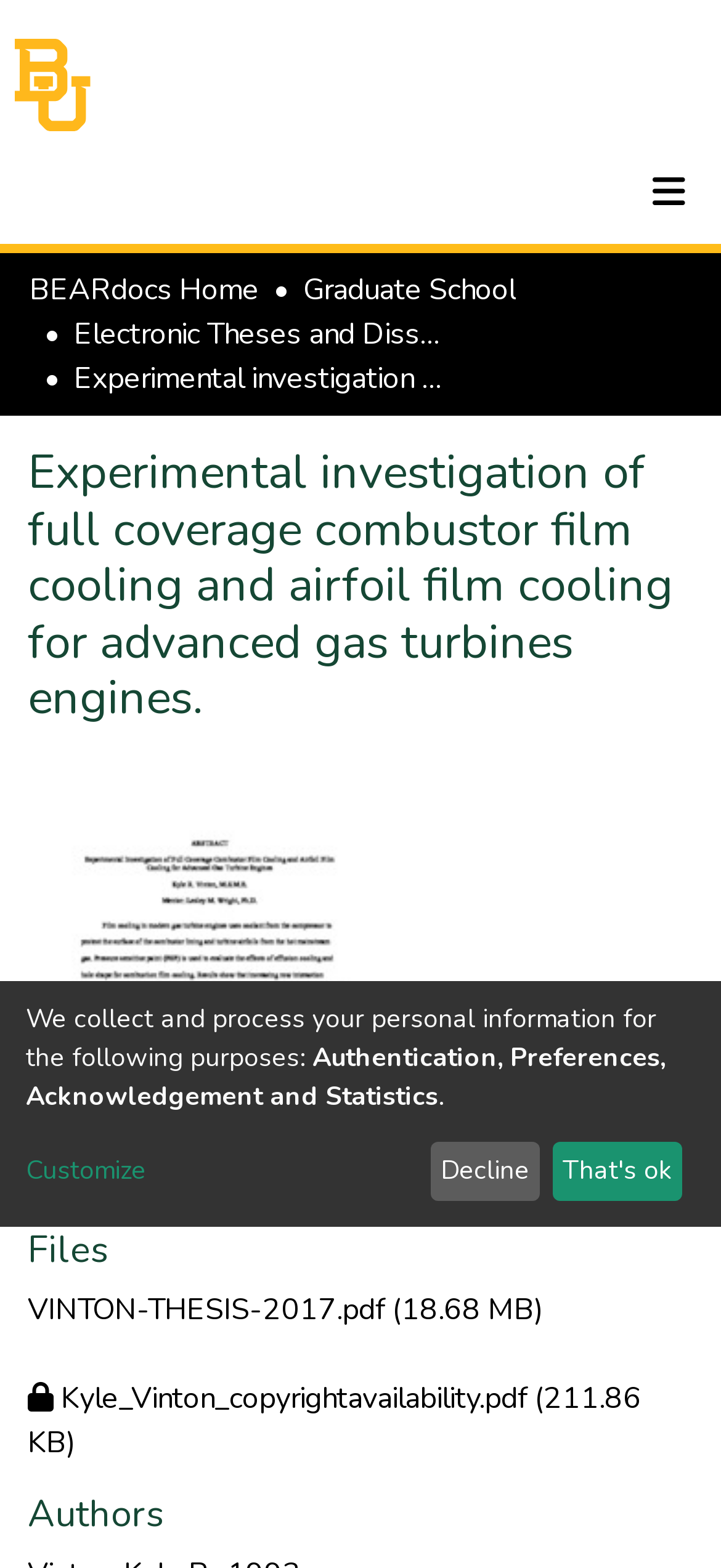Provide the bounding box coordinates for the area that should be clicked to complete the instruction: "Switch language".

[0.631, 0.108, 0.695, 0.137]